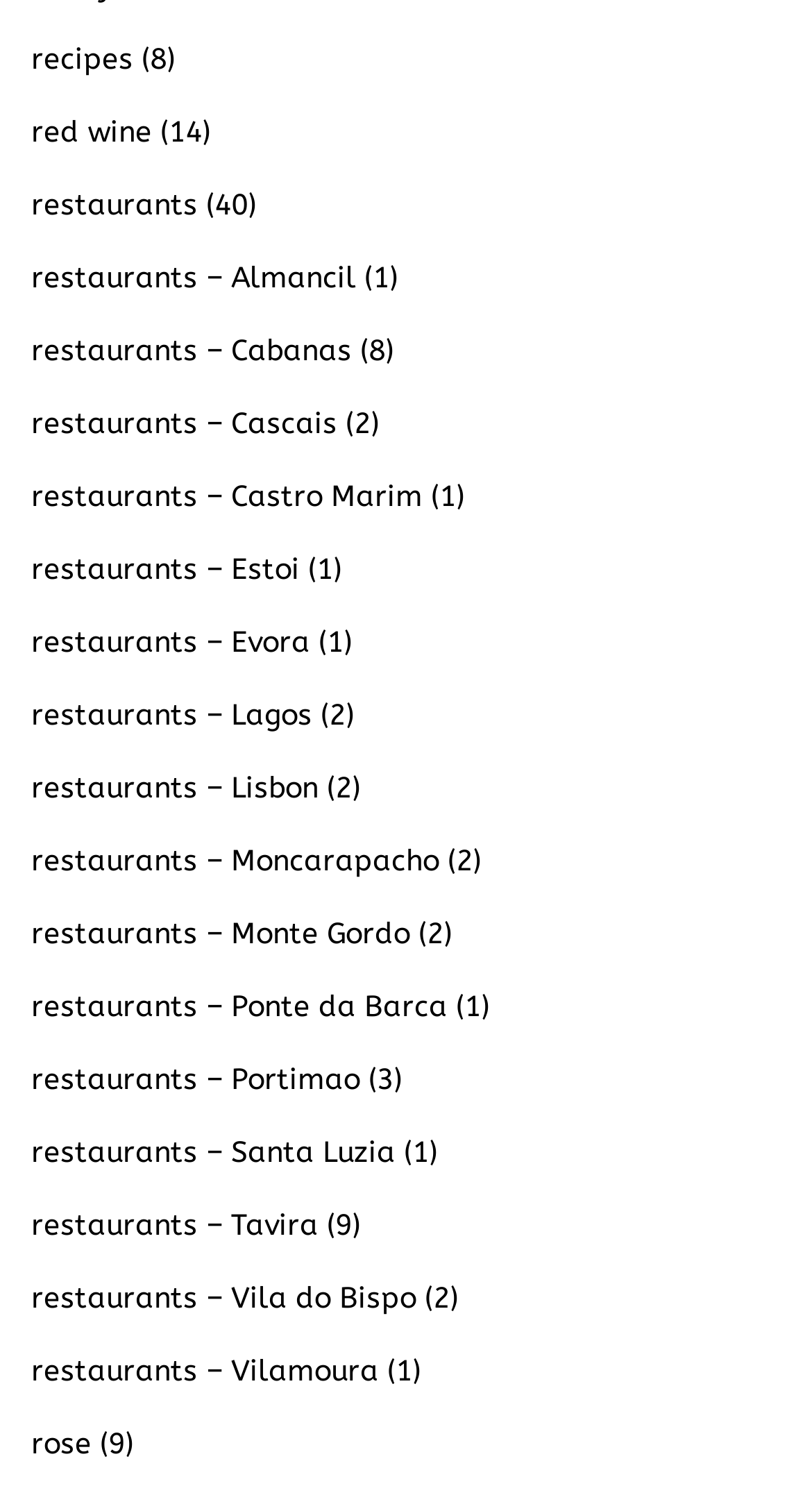What is the first link on the webpage?
Answer with a single word or phrase by referring to the visual content.

recipes